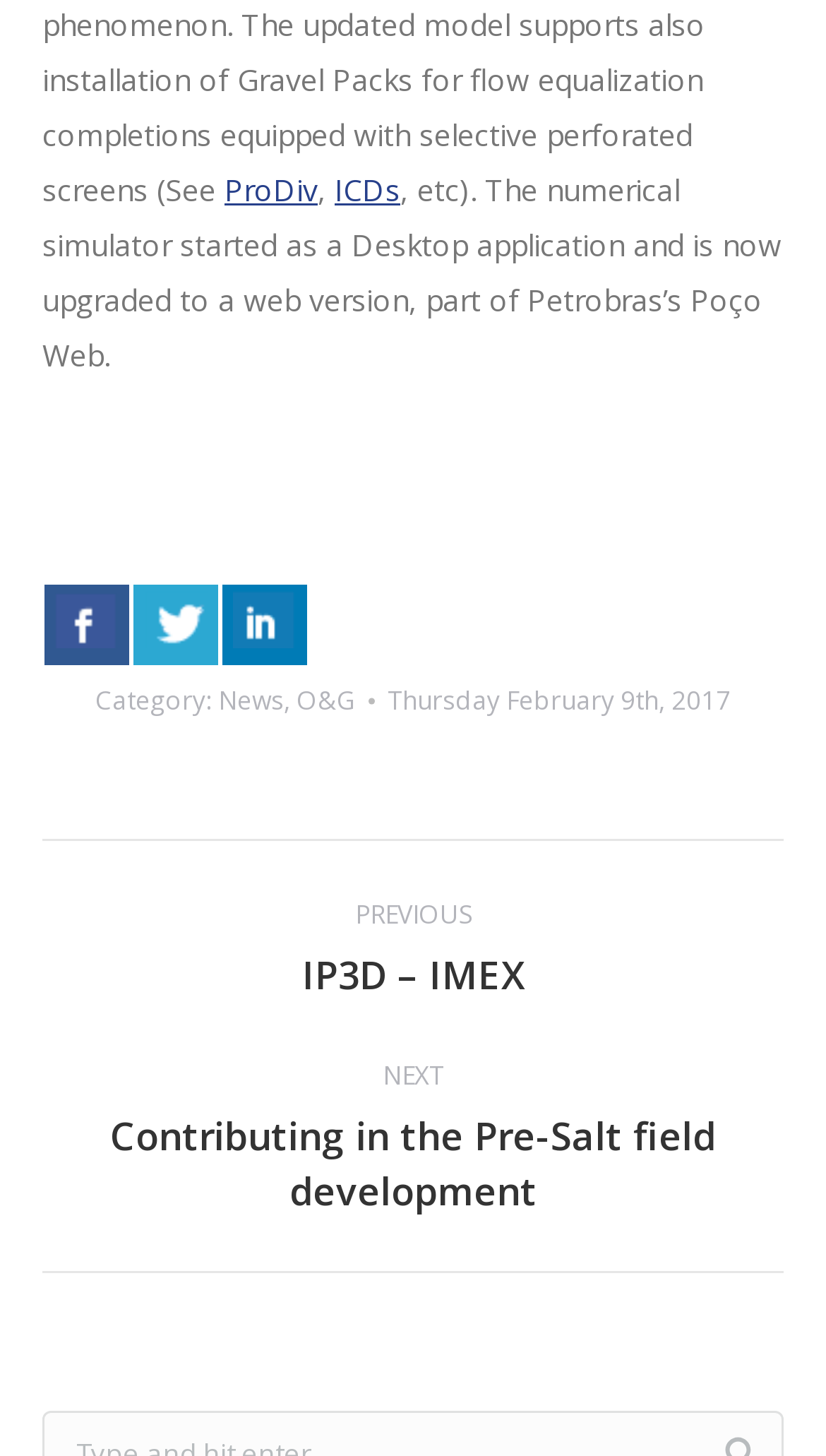Answer the following query concisely with a single word or phrase:
What is the name of the simulator?

Numerical simulator